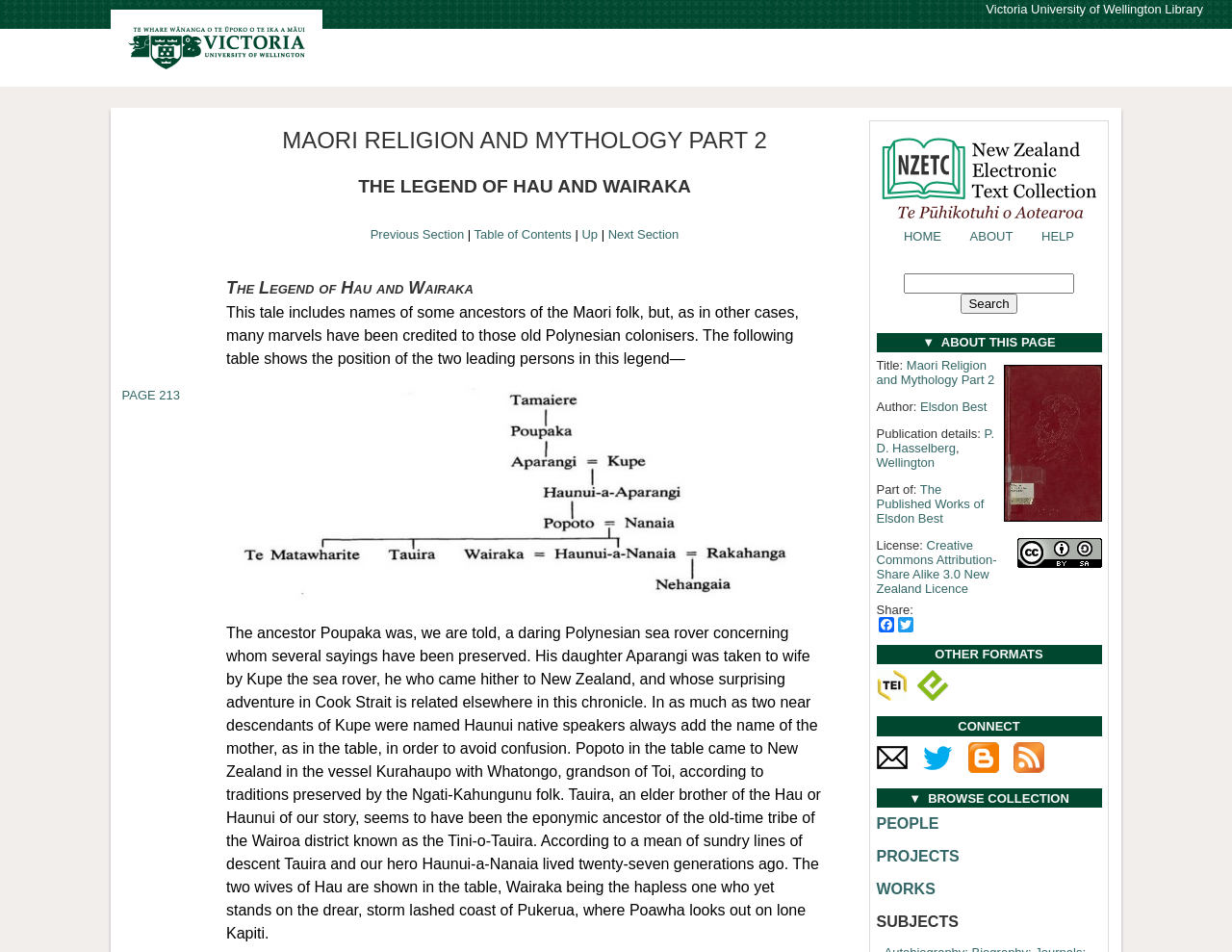Please find the bounding box coordinates for the clickable element needed to perform this instruction: "View the table of contents".

[0.385, 0.239, 0.464, 0.254]